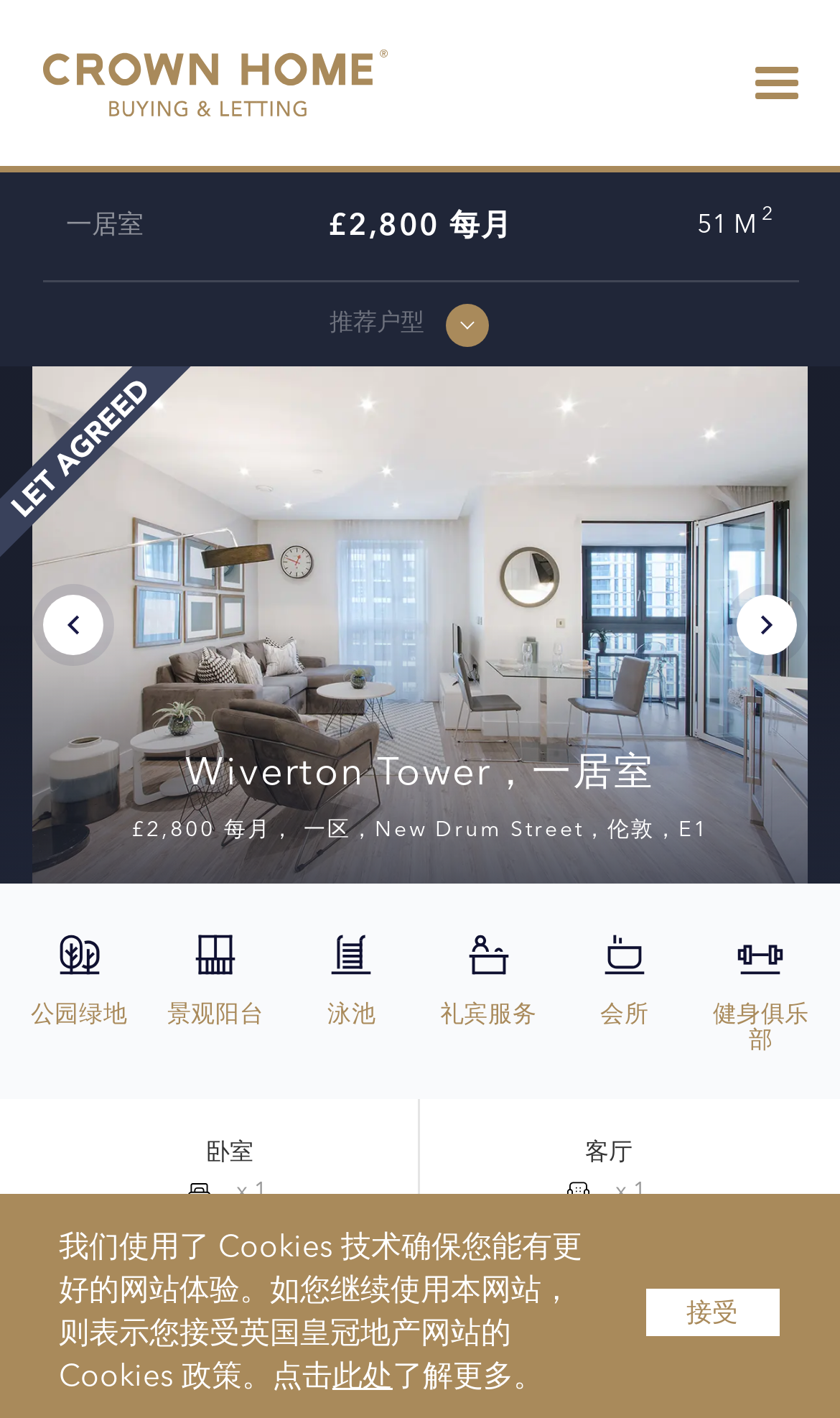How many bedrooms does this apartment have?
Please look at the screenshot and answer using one word or phrase.

1